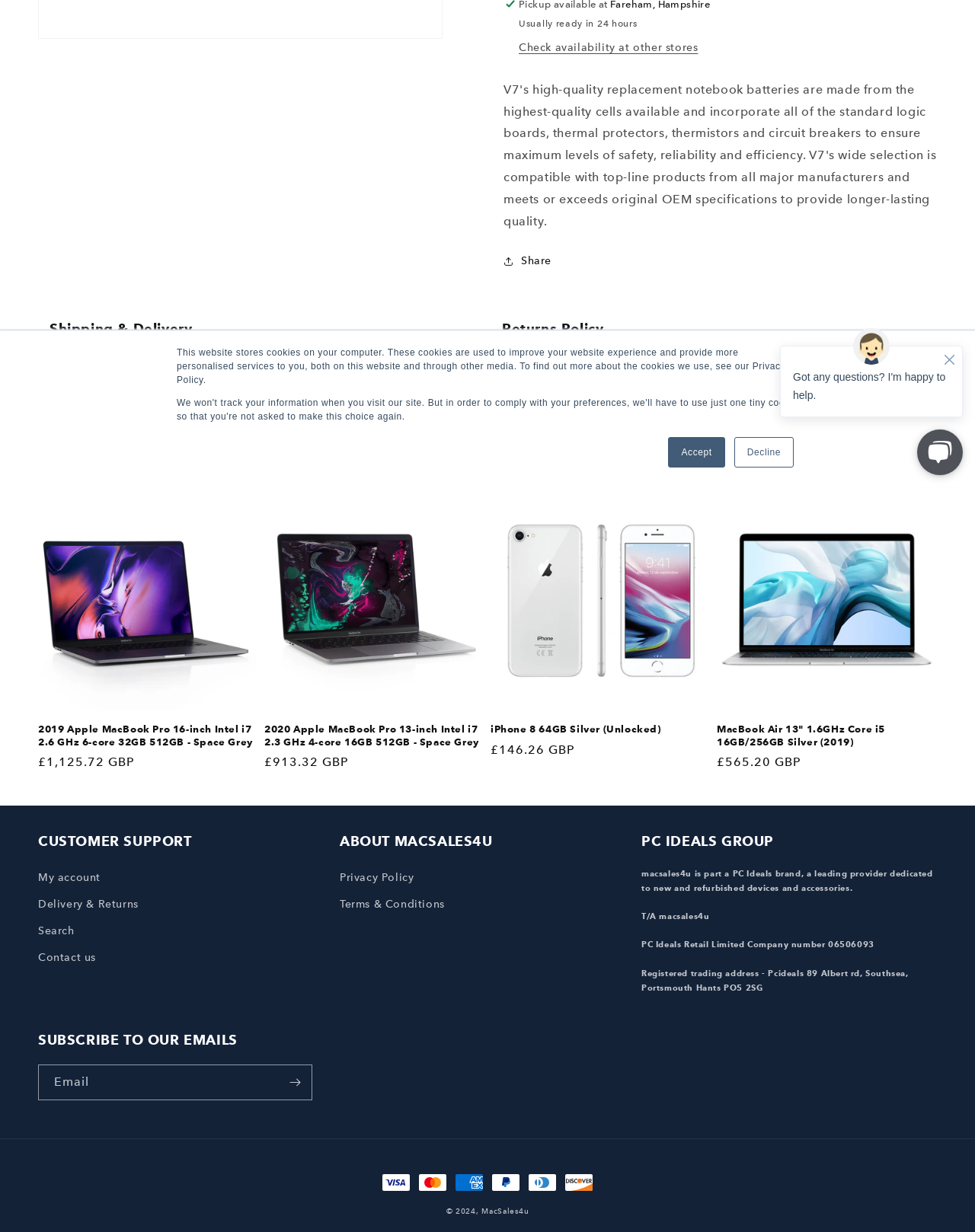Please find the bounding box for the following UI element description. Provide the coordinates in (top-left x, top-left y, bottom-right x, bottom-right y) format, with values between 0 and 1: My account

[0.039, 0.704, 0.103, 0.723]